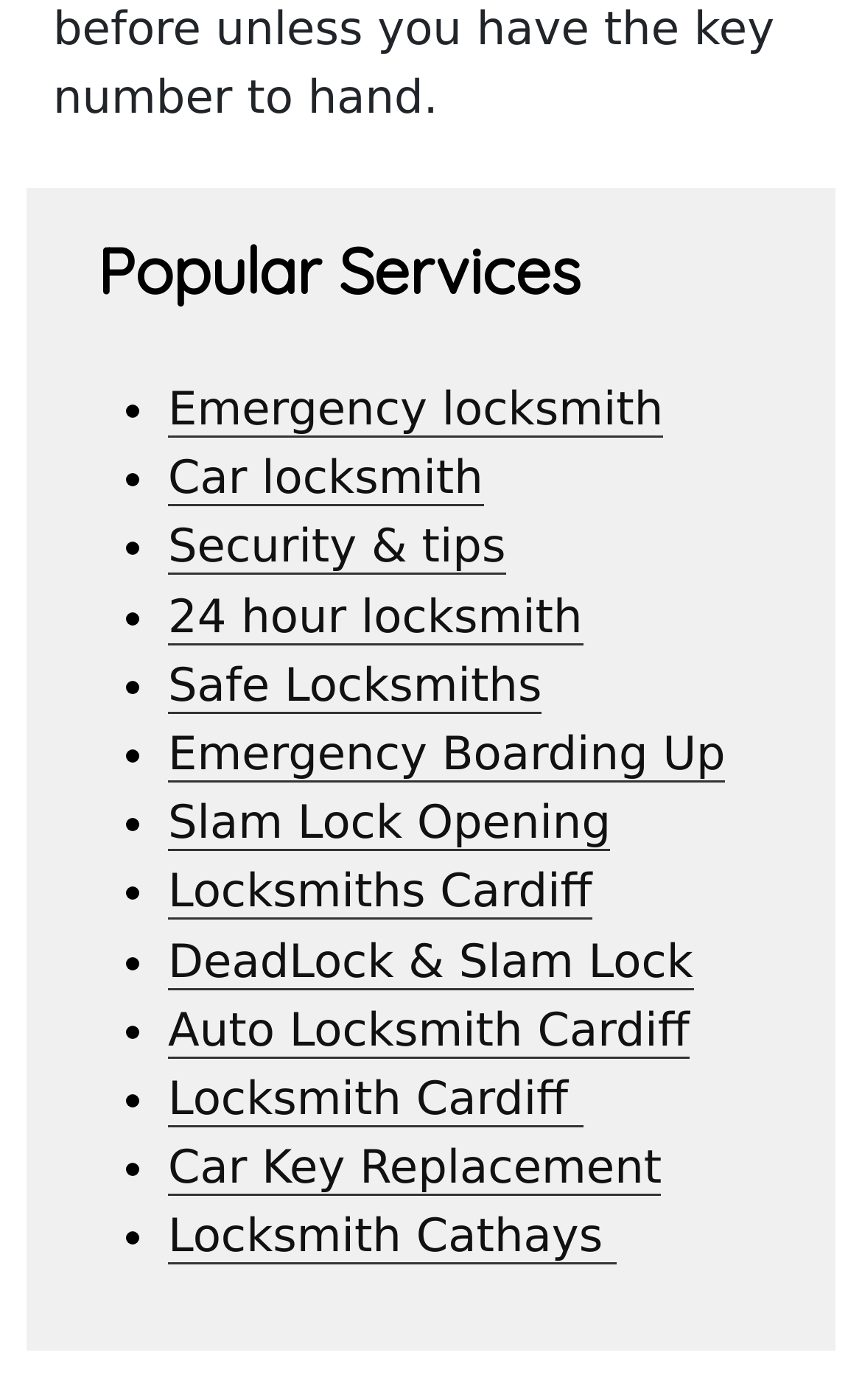Predict the bounding box for the UI component with the following description: "DeadLock & Slam Lock".

[0.195, 0.667, 0.804, 0.707]